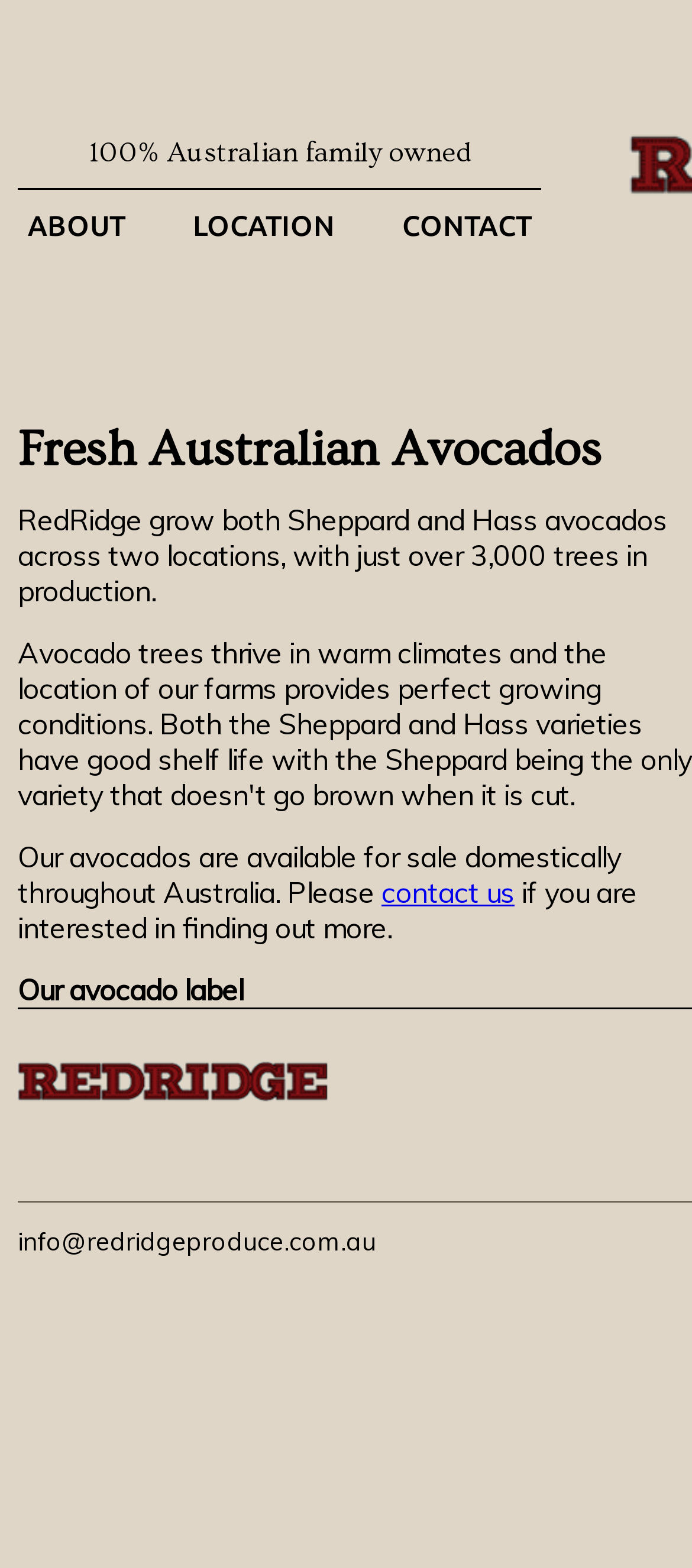Please locate and generate the primary heading on this webpage.

Fresh Australian Avocados